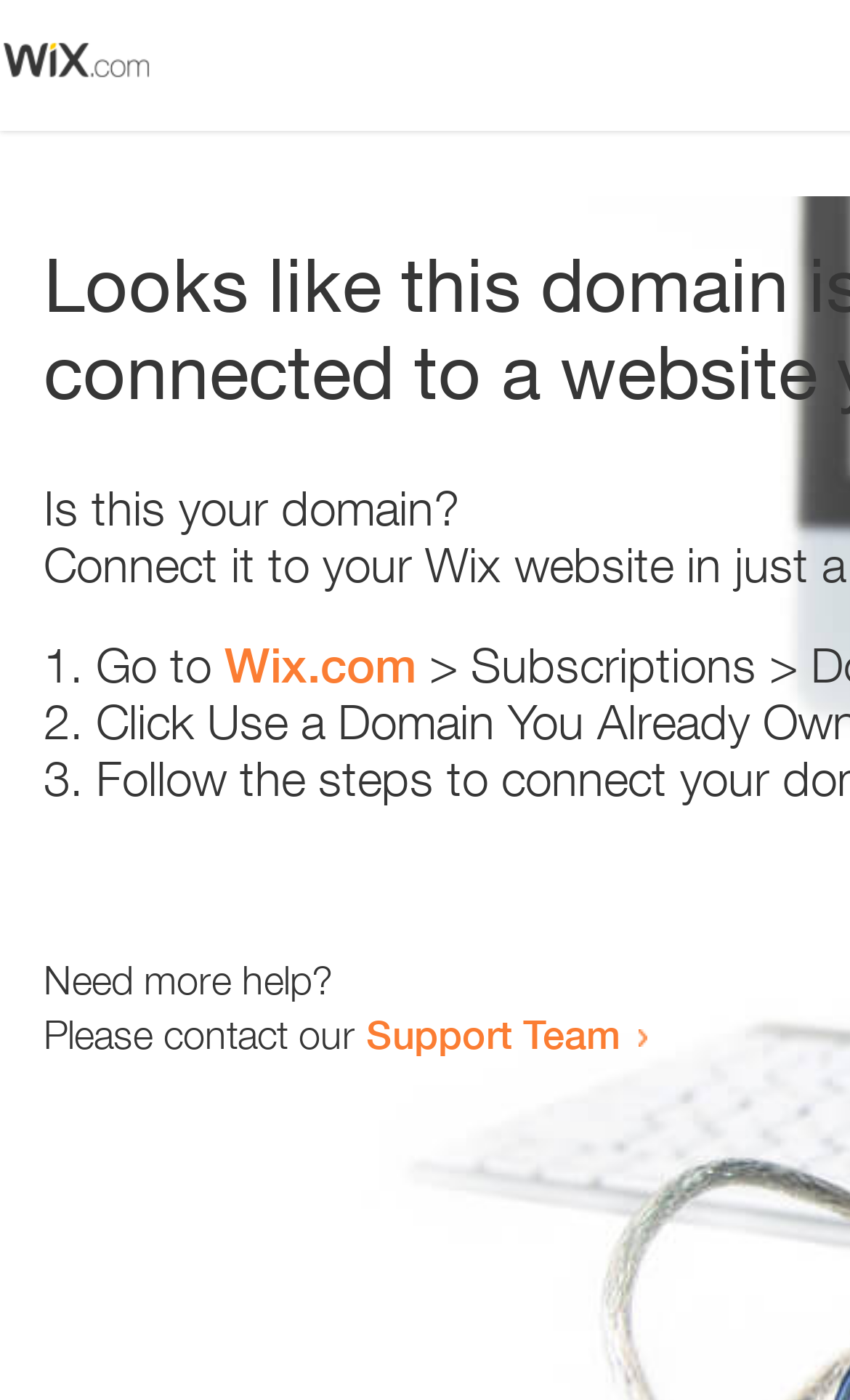Please determine the bounding box coordinates, formatted as (top-left x, top-left y, bottom-right x, bottom-right y), with all values as floating point numbers between 0 and 1. Identify the bounding box of the region described as: Wix.com

[0.264, 0.455, 0.49, 0.495]